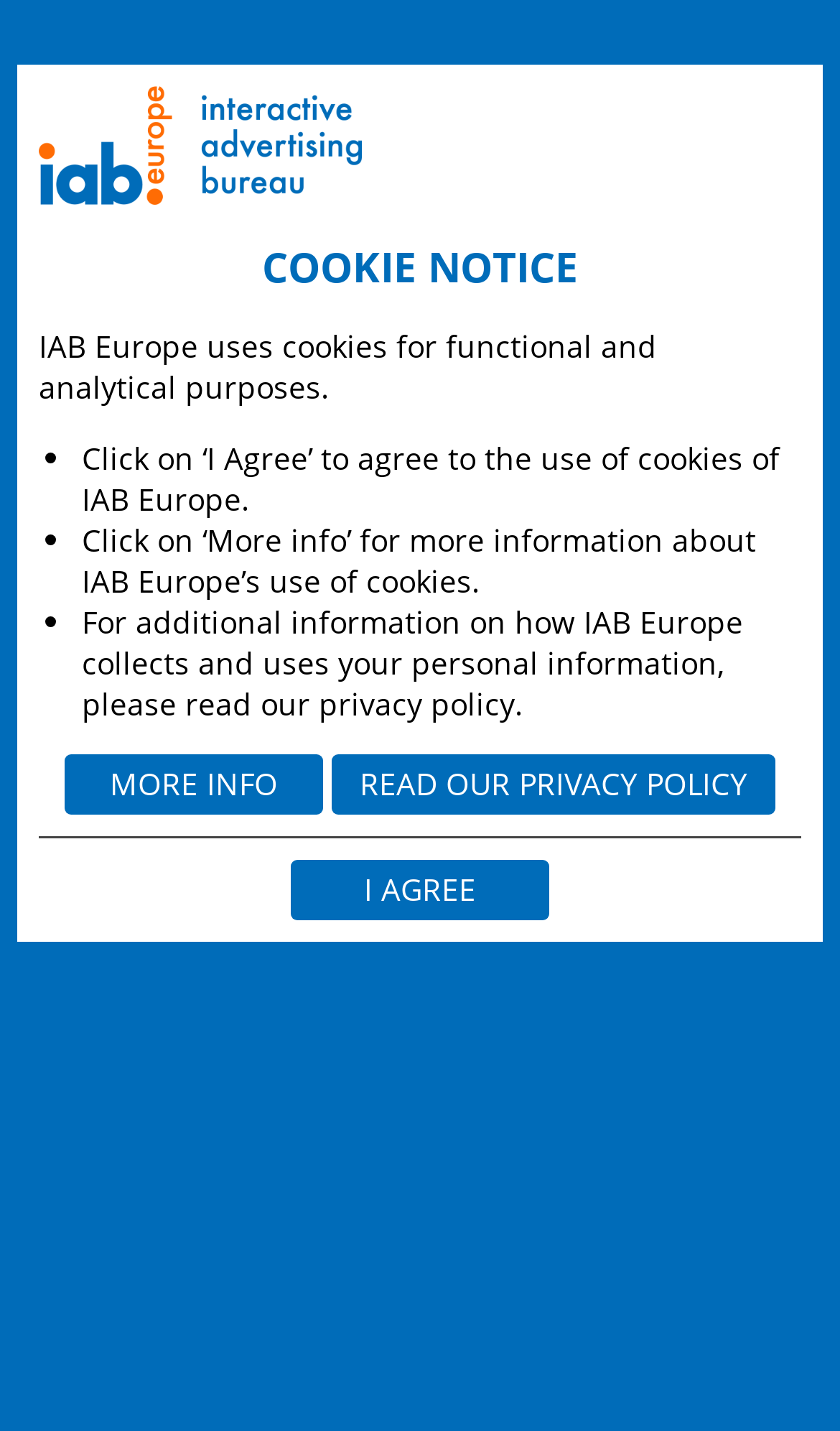Please answer the following query using a single word or phrase: 
What is the logo positioned at the top?

left